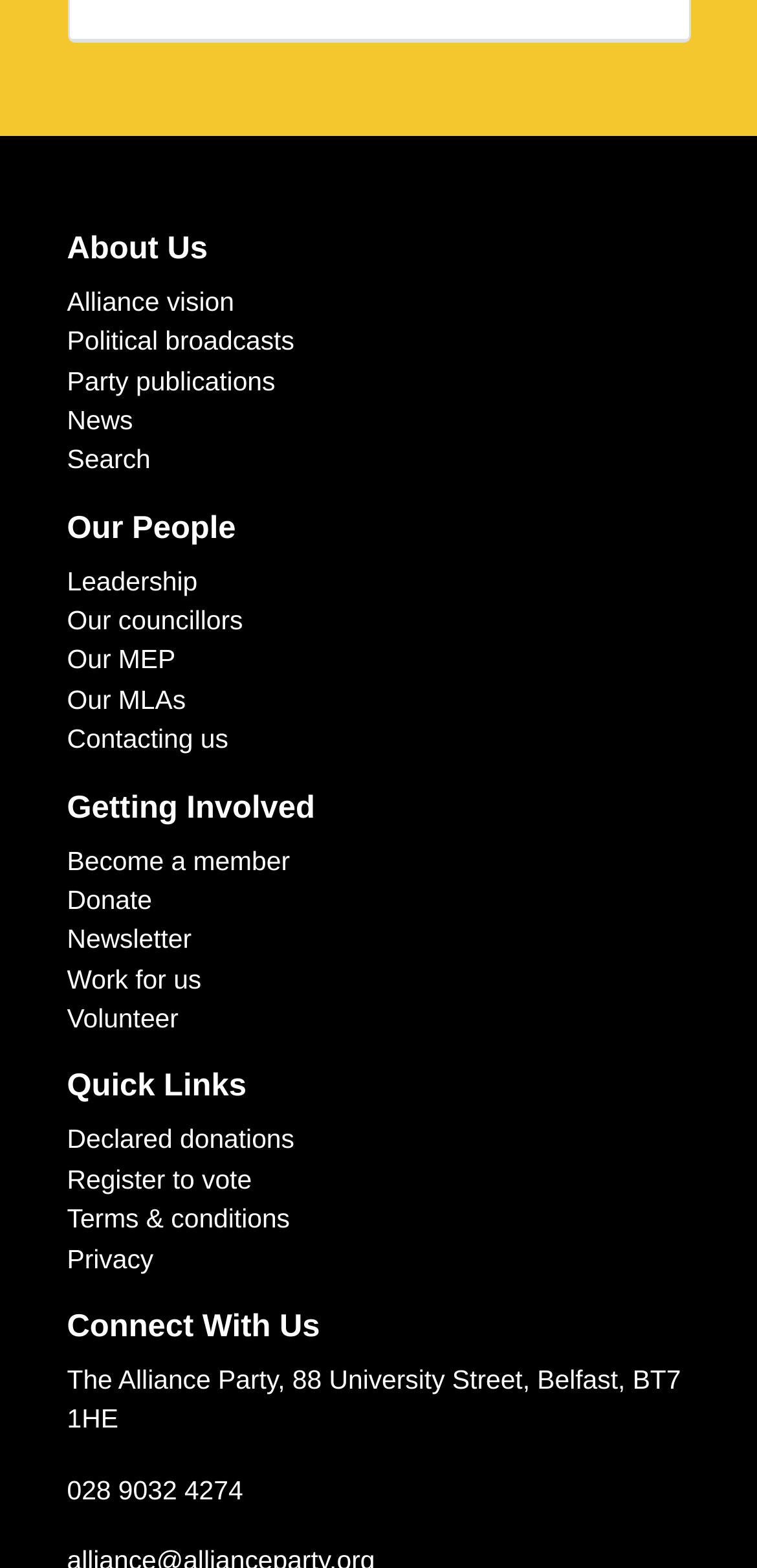Determine the bounding box for the UI element that matches this description: "Become a member".

[0.088, 0.539, 0.383, 0.558]